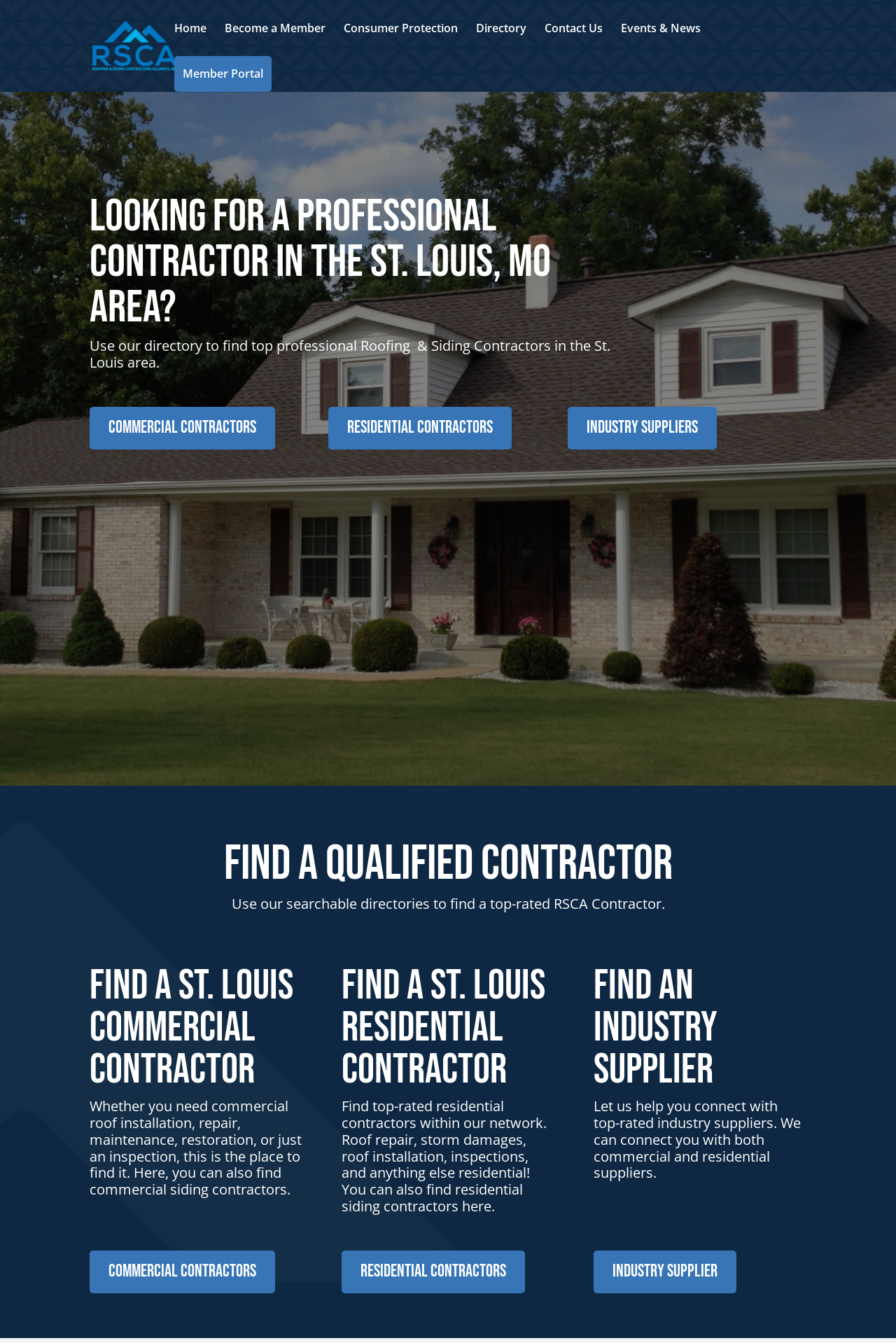What is the purpose of the searchable directories?
Please utilize the information in the image to give a detailed response to the question.

According to the webpage content, specifically the StaticText element with the text 'Use our searchable directories to find a top-rated RSCA Contractor.', the purpose of the searchable directories is to find a top-rated RSCA Contractor.